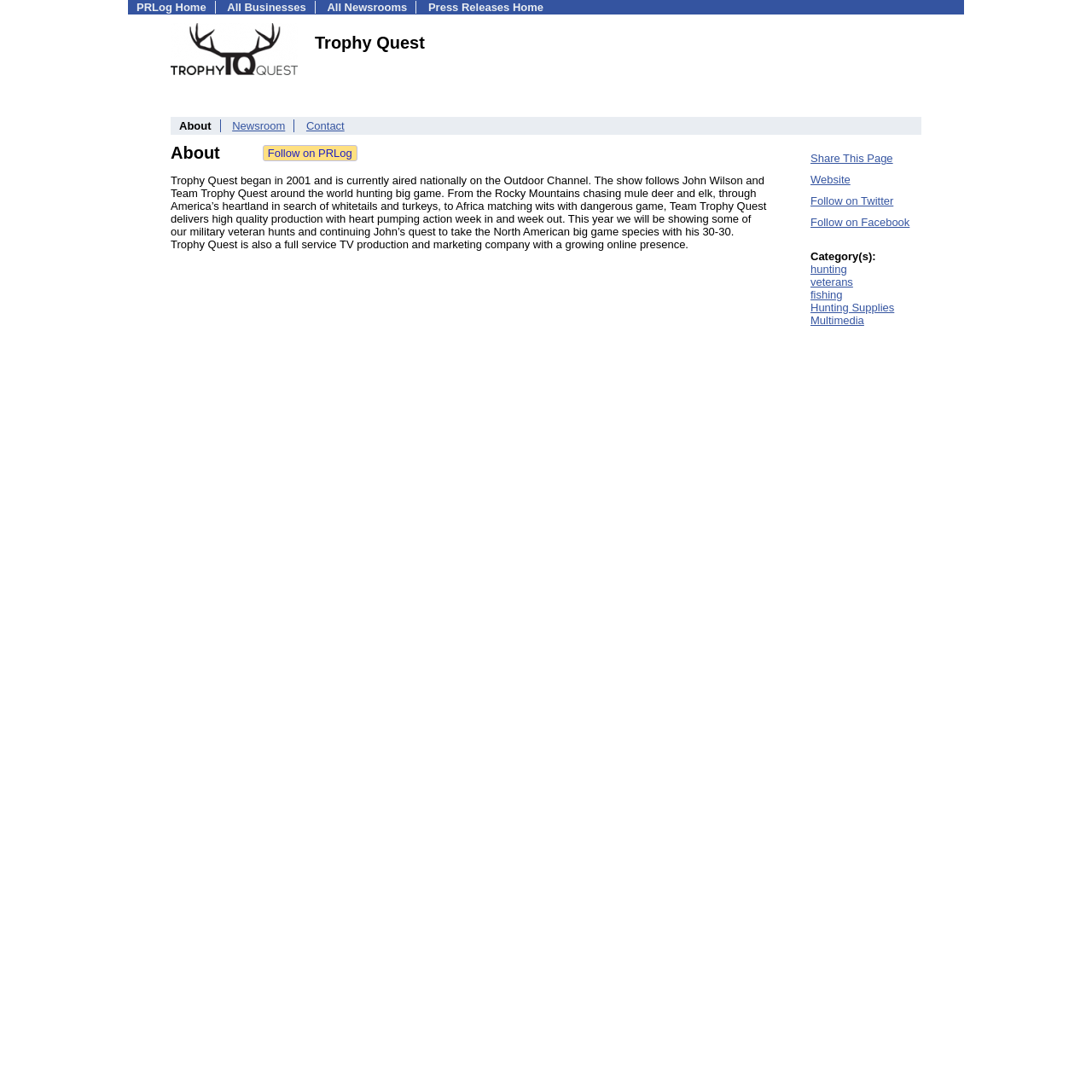Identify the bounding box coordinates of the area you need to click to perform the following instruction: "Follow on PRLog".

[0.24, 0.133, 0.327, 0.148]